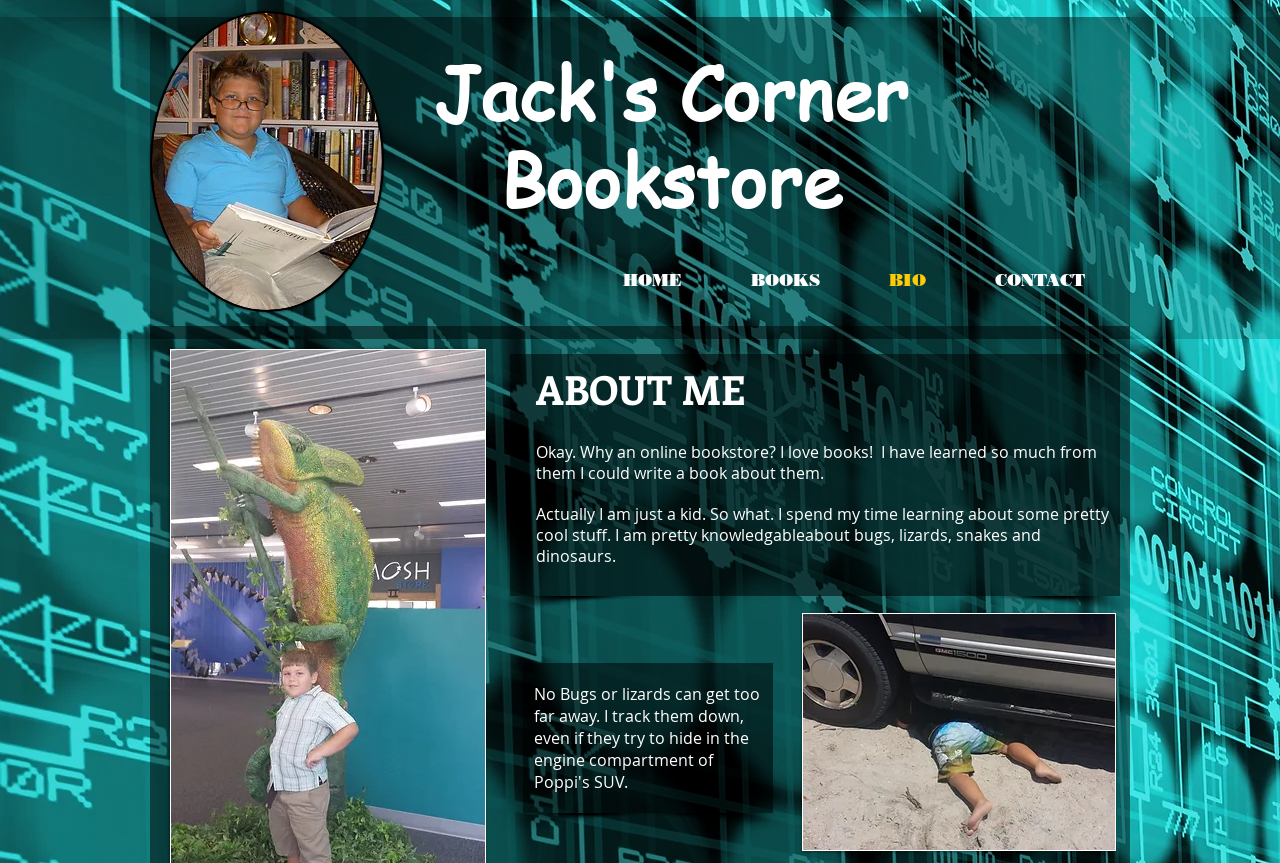What is the author's age?
Using the screenshot, give a one-word or short phrase answer.

A kid